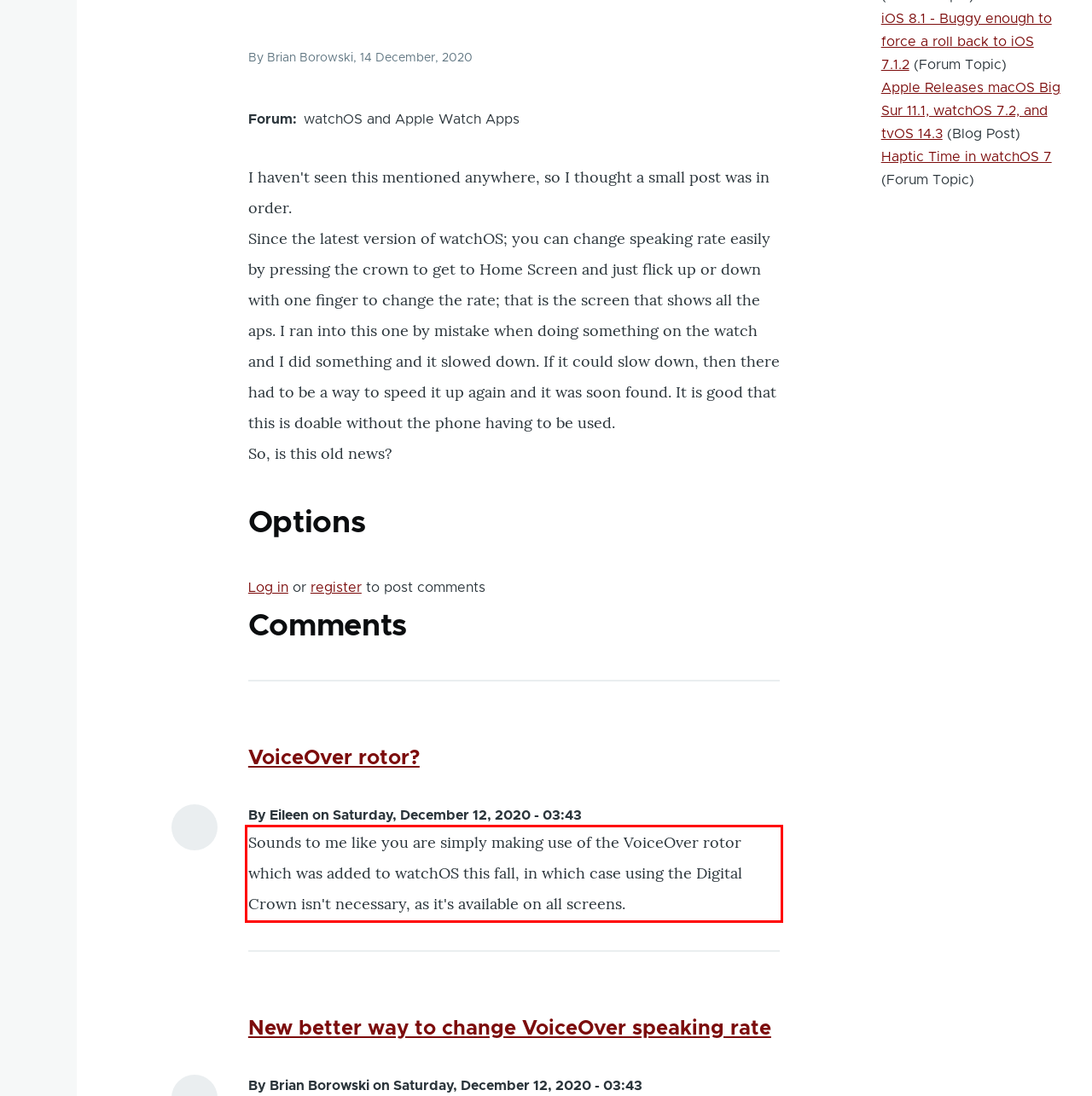You are provided with a webpage screenshot that includes a red rectangle bounding box. Extract the text content from within the bounding box using OCR.

Sounds to me like you are simply making use of the VoiceOver rotor which was added to watchOS this fall, in which case using the Digital Crown isn't necessary, as it's available on all screens.